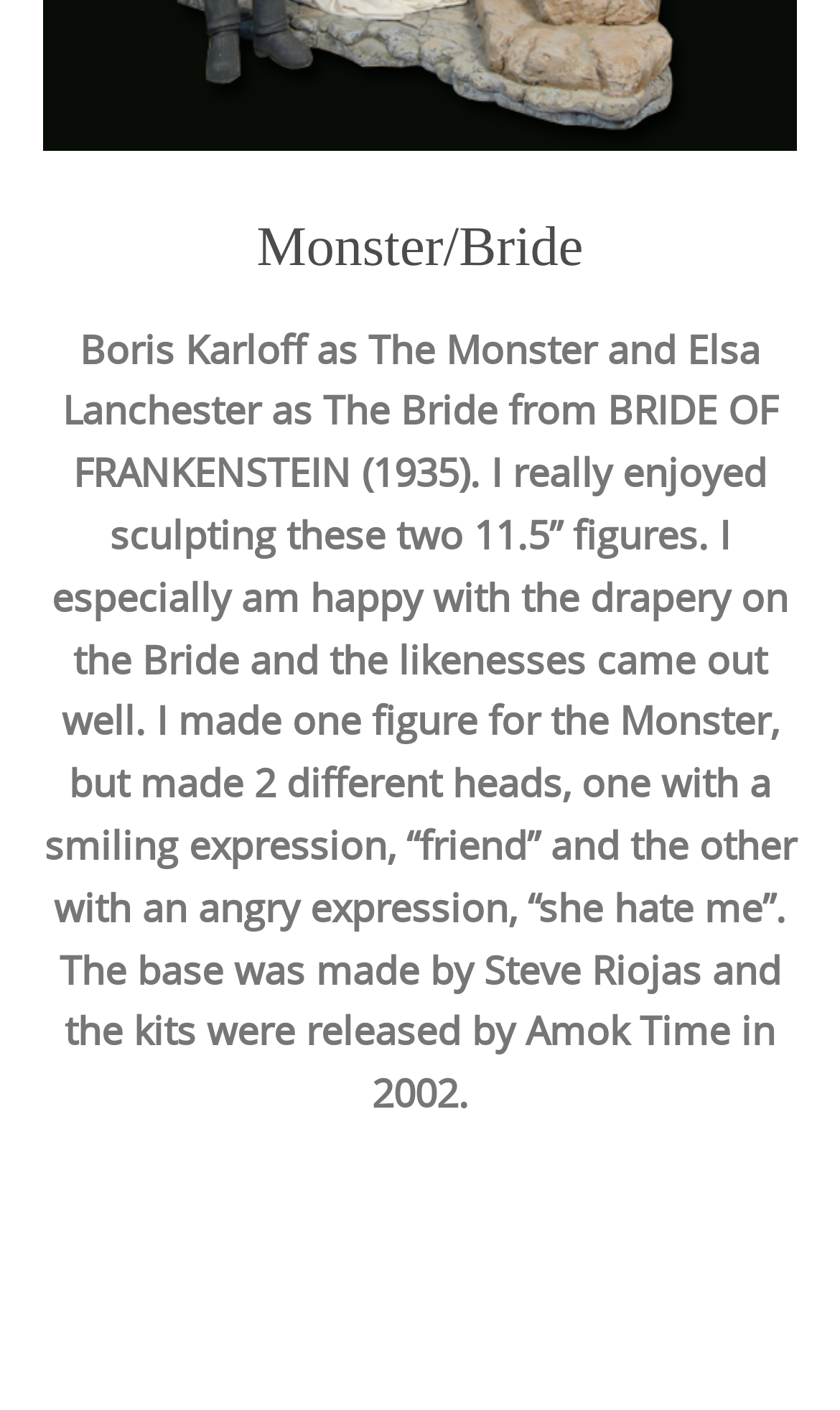Find and provide the bounding box coordinates for the UI element described here: "title="Griffin"". The coordinates should be given as four float numbers between 0 and 1: [left, top, right, bottom].

[0.458, 0.864, 0.542, 0.93]